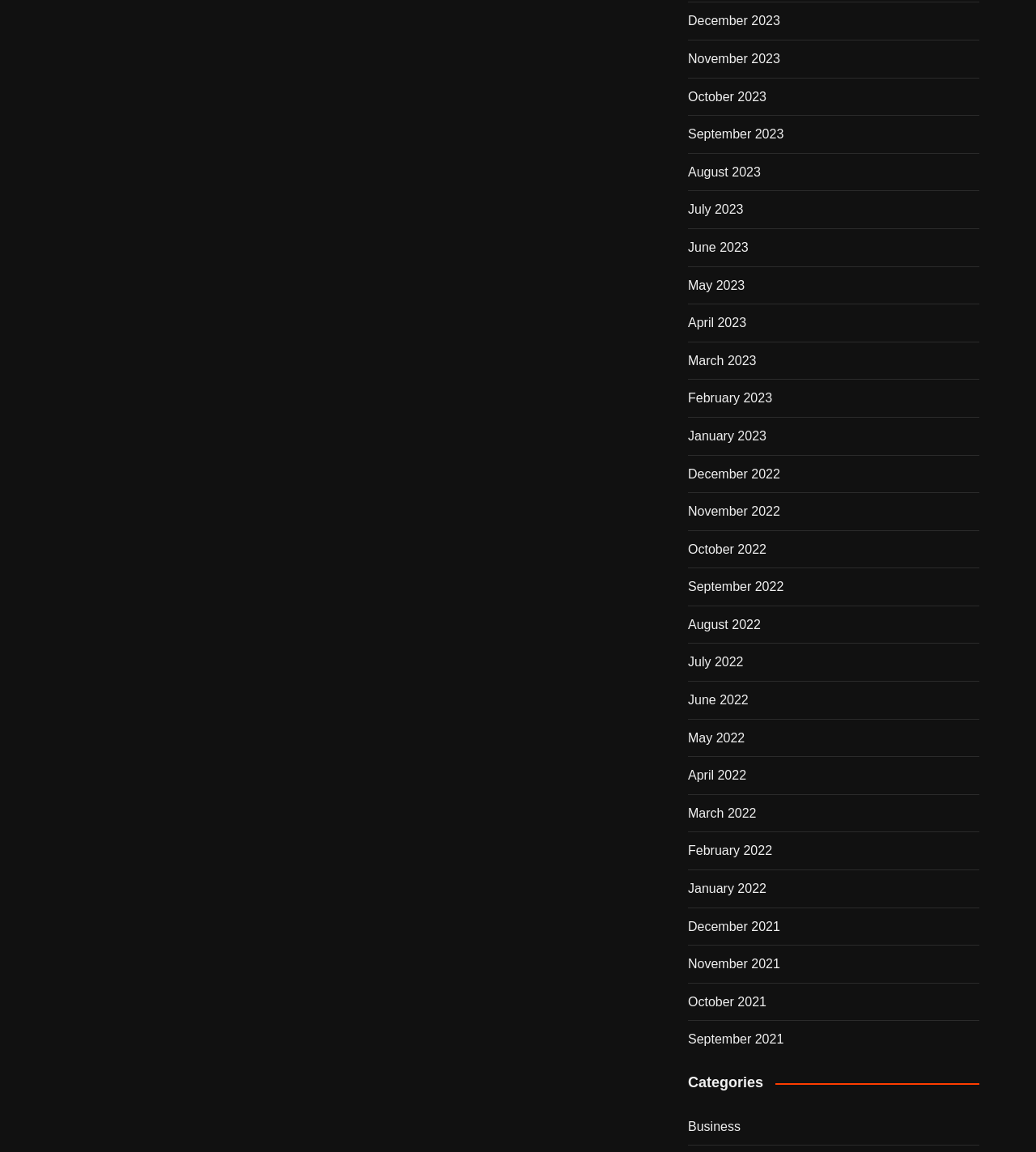Pinpoint the bounding box coordinates of the clickable area necessary to execute the following instruction: "View December 2023". The coordinates should be given as four float numbers between 0 and 1, namely [left, top, right, bottom].

[0.664, 0.009, 0.753, 0.027]